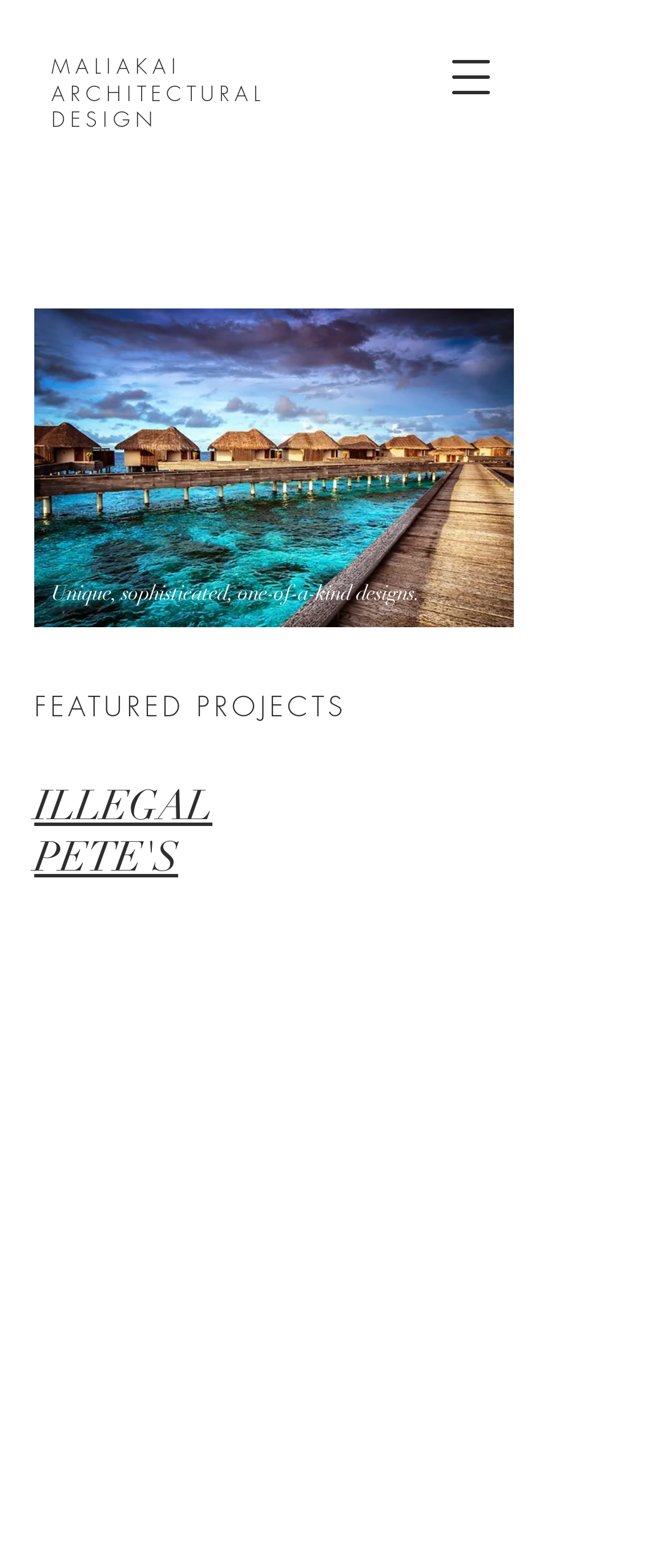Use a single word or phrase to answer the following:
What is the tone of the design firm's work?

Unique, sophisticated